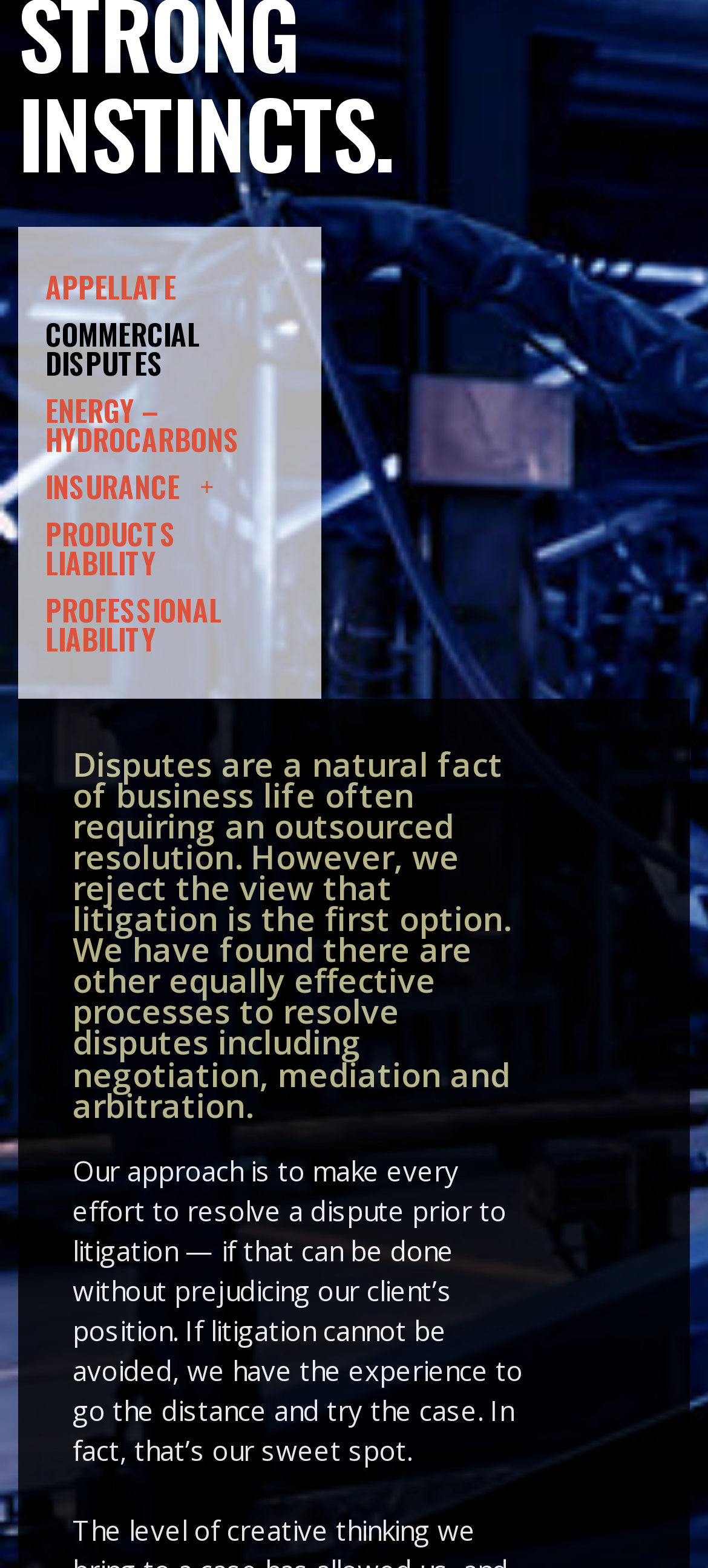Calculate the bounding box coordinates of the UI element given the description: "Energy – Hydrocarbons".

[0.026, 0.246, 0.453, 0.295]